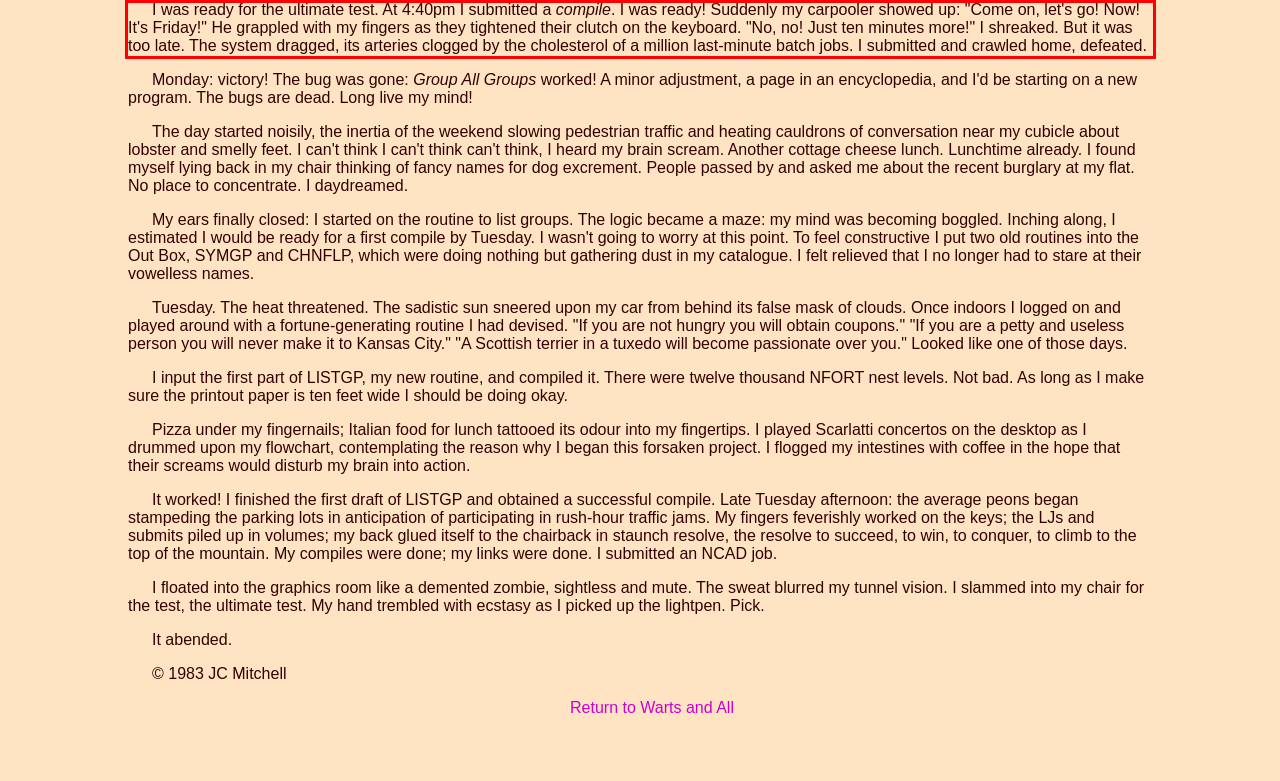Identify the text within the red bounding box on the webpage screenshot and generate the extracted text content.

I was ready for the ultimate test. At 4:40pm I submitted a compile. I was ready! Suddenly my carpooler showed up: "Come on, let's go! Now! It's Friday!" He grappled with my fingers as they tightened their clutch on the keyboard. "No, no! Just ten minutes more!" I shreaked. But it was too late. The system dragged, its arteries clogged by the cholesterol of a million last-minute batch jobs. I submitted and crawled home, defeated.